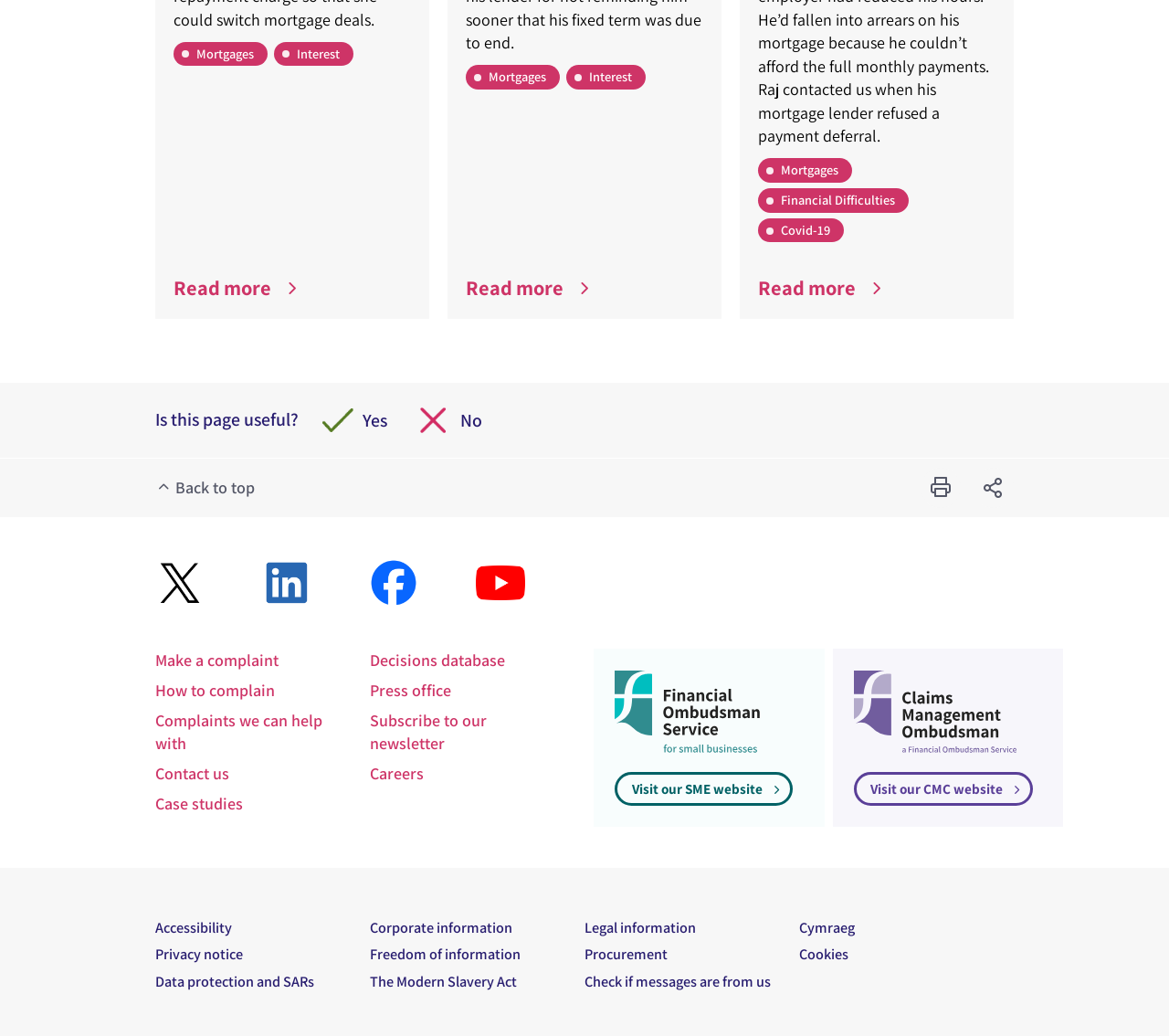Answer the question below with a single word or a brief phrase: 
How many links are available under 'Contact us'?

1